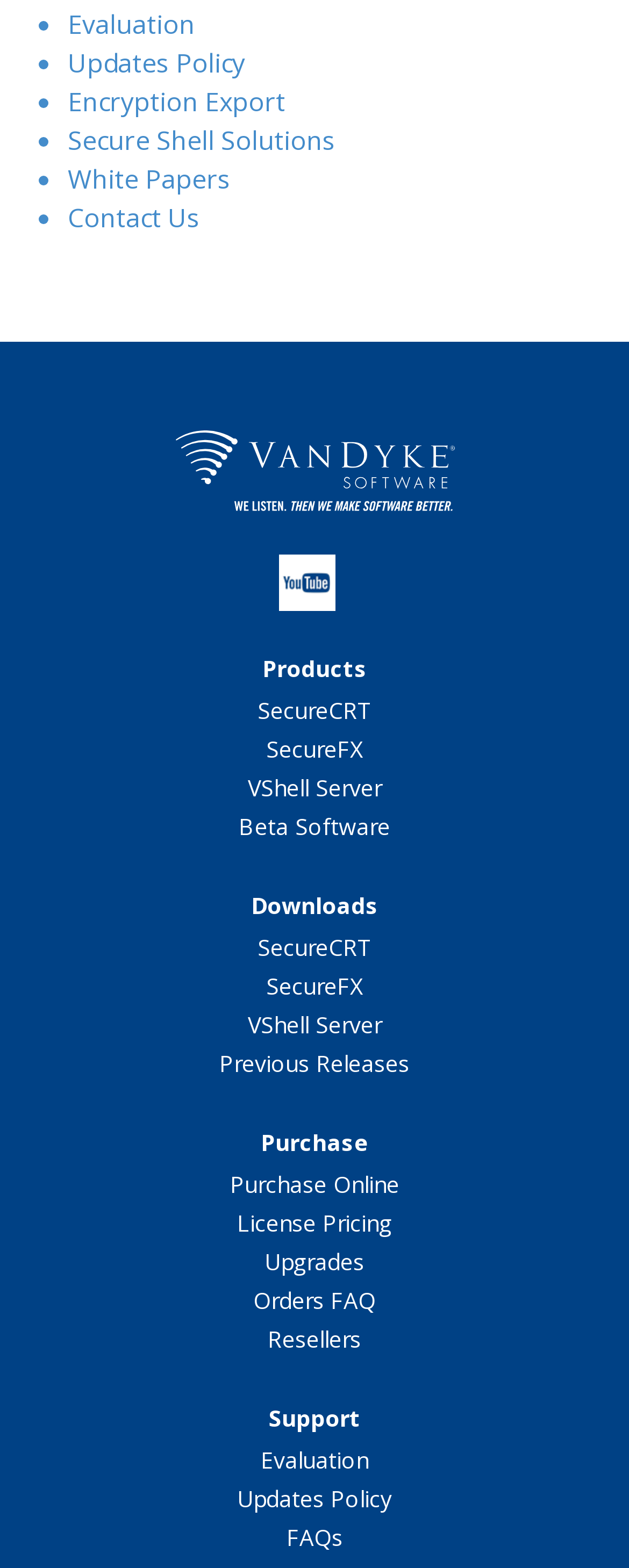How many images are on the webpage?
Using the information from the image, answer the question thoroughly.

I counted the images on the webpage and found that there are 2 images: 'VanDyke Software Logo' and 'You Tube Video'.